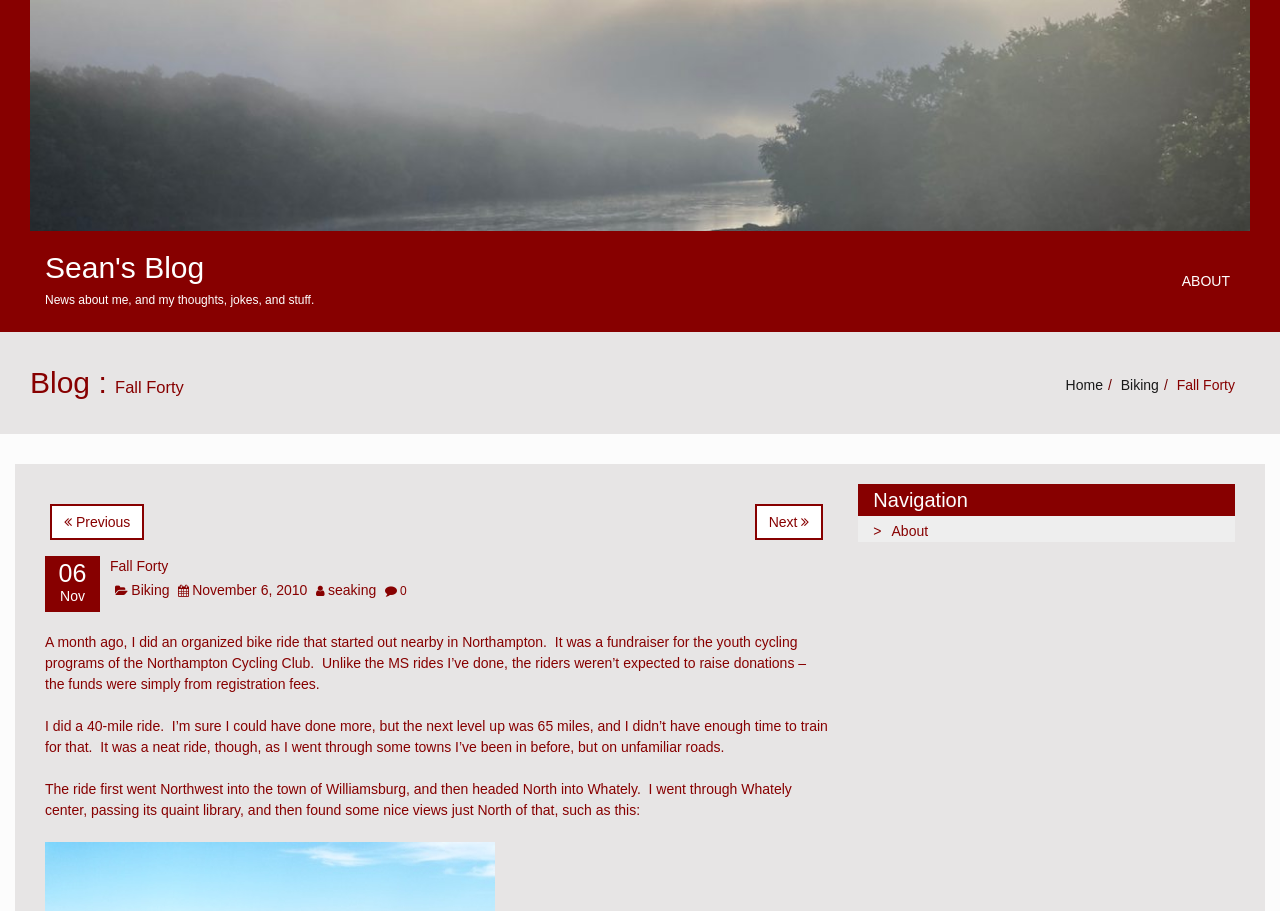Can you give a comprehensive explanation to the question given the content of the image?
What is the topic of the blog post?

The topic of the blog post can be inferred from the text content of the webpage, specifically the sentence 'I did an organized bike ride that started out nearby in Northampton.' which indicates that the blog post is about biking.